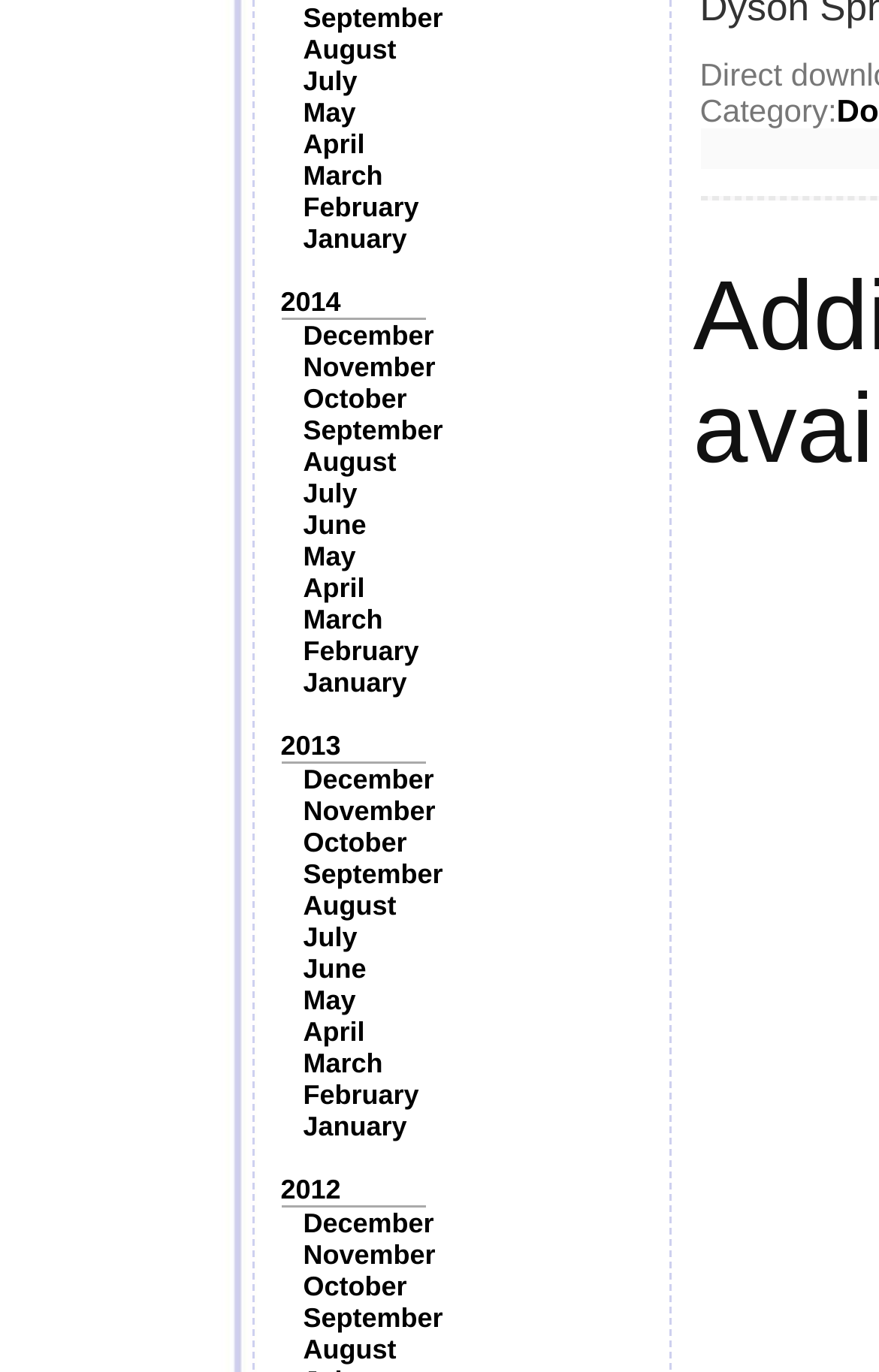Pinpoint the bounding box coordinates for the area that should be clicked to perform the following instruction: "Select Category".

[0.796, 0.067, 0.952, 0.094]